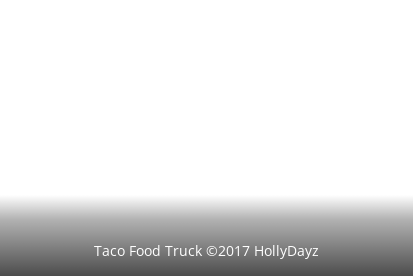Capture every detail in the image and describe it fully.

This image features a vibrant taco food truck, emblematic of the unique culinary experiences found during food tours in Napa, California. The truck is a focal point for food lovers, presenting an inviting atmosphere where visitors can enjoy delicious offerings. Below the image, a caption reads "Taco Food Truck ©2017 HollyDayz," crediting the photographer. This captures the essence of the culinary adventure shared by tour participants, who savor the flavors of freshly made tacos along their journey, adding a memorable touch to the experience amidst the scenic Napa landscape.